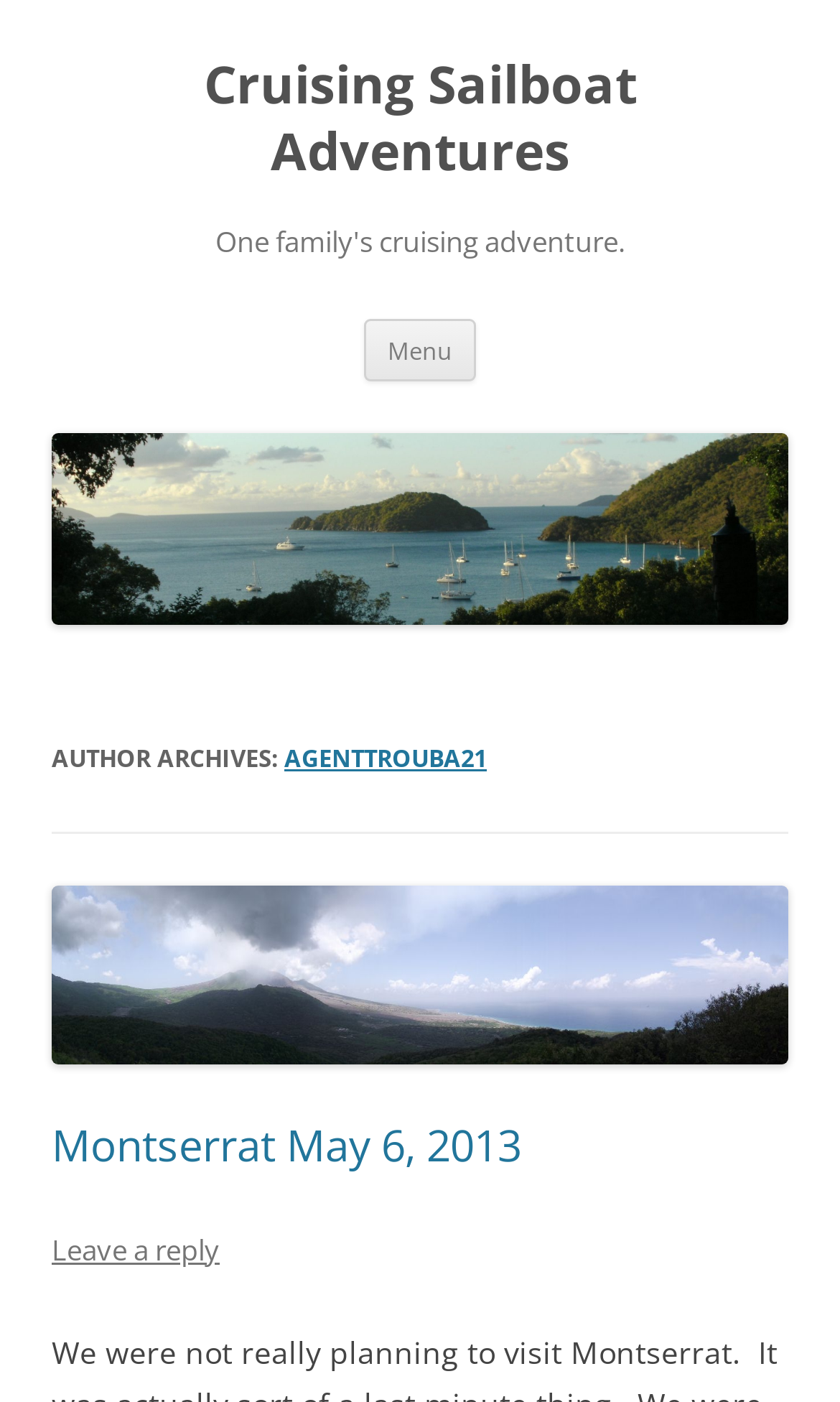How many images are there on the webpage?
Based on the image, give a one-word or short phrase answer.

1